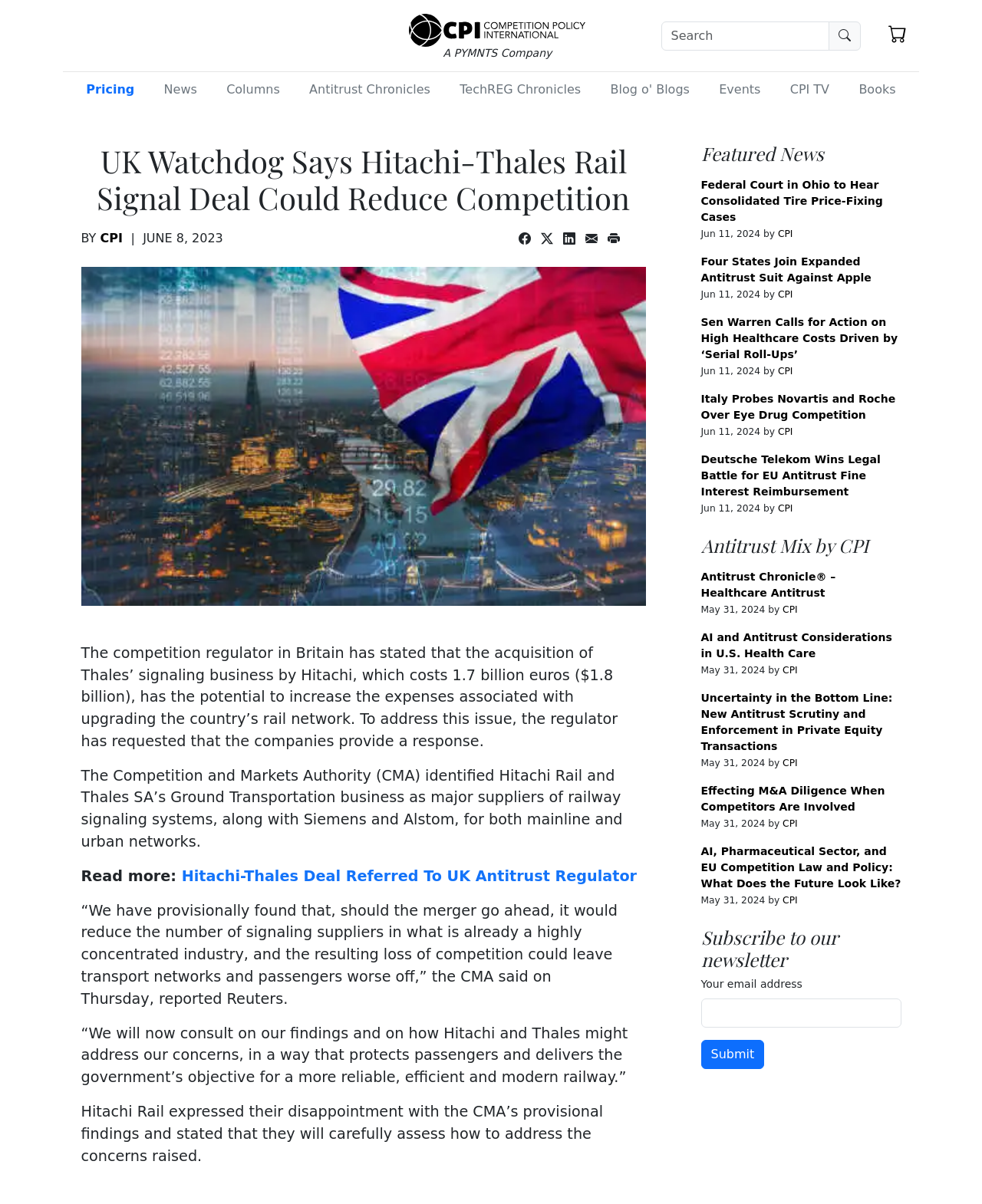What is the topic of the news article?
Offer a detailed and exhaustive answer to the question.

The topic of the news article can be determined by reading the heading 'UK Watchdog Says Hitachi-Thales Rail Signal Deal Could Reduce Competition' and the subsequent paragraphs that discuss the acquisition of Thales' signaling business by Hitachi and its potential impact on the rail network.